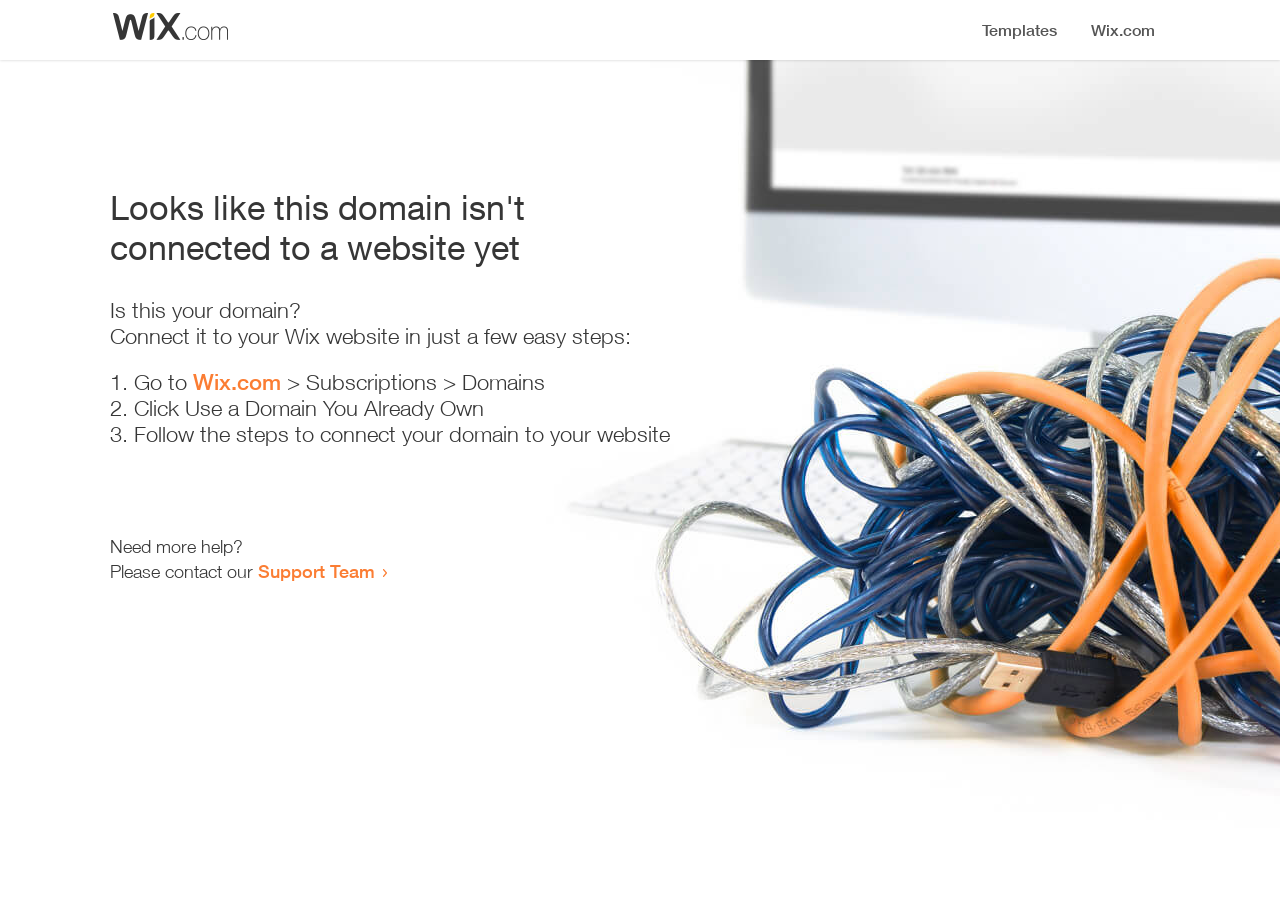Provide an in-depth caption for the webpage.

The webpage appears to be an error page, indicating that a domain is not connected to a website yet. At the top, there is a small image, followed by a heading that states the error message. Below the heading, there is a question "Is this your domain?" and a brief instruction on how to connect it to a Wix website in a few easy steps.

The instructions are presented in a numbered list, with three steps. The first step is to go to Wix.com, followed by a link to the website. The second step is to click "Use a Domain You Already Own", and the third step is to follow the instructions to connect the domain to the website.

At the bottom of the page, there is a message "Need more help?" followed by an offer to contact the Support Team, which is a clickable link. Overall, the page is simple and provides clear instructions on how to resolve the error.